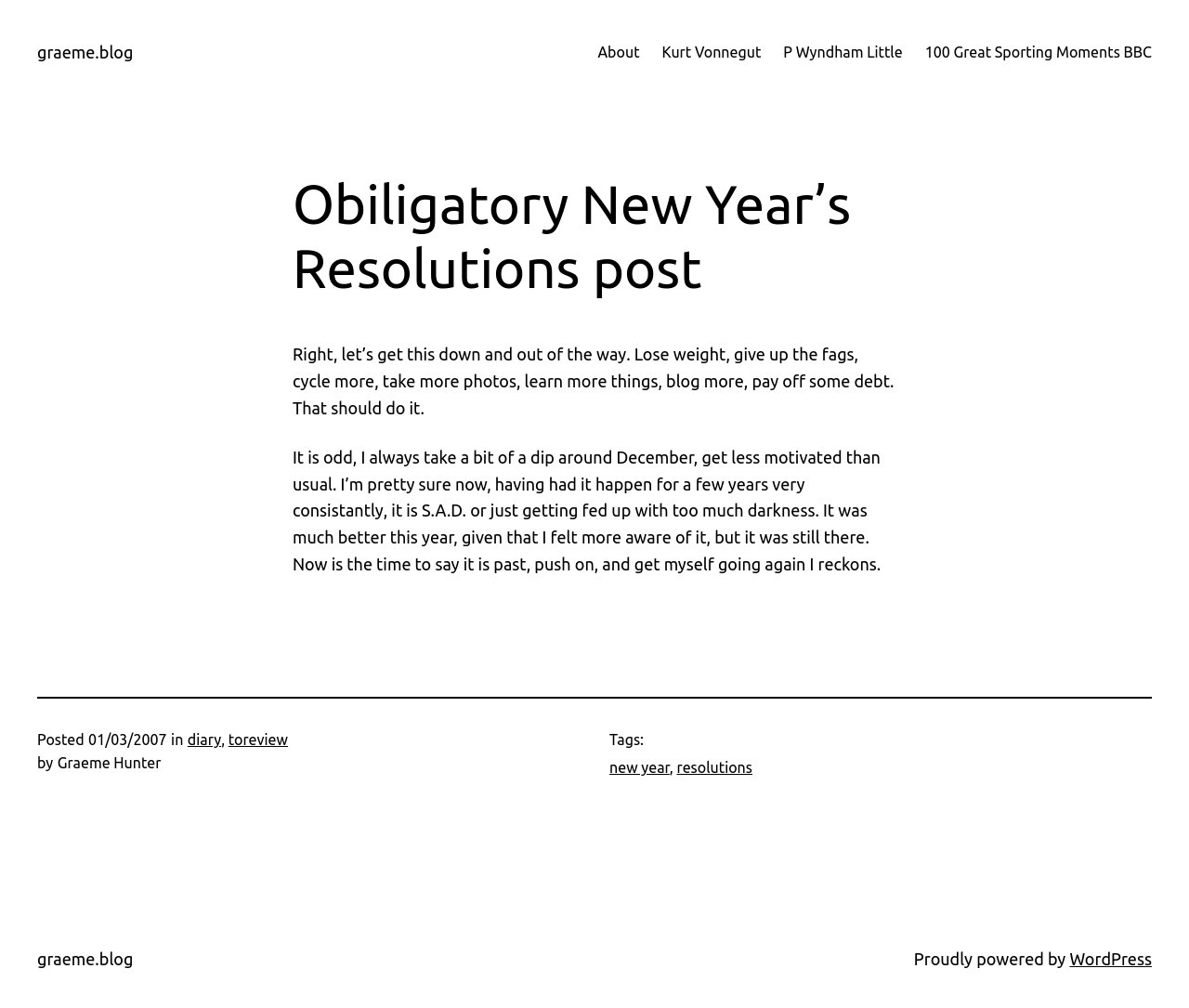Respond to the question below with a concise word or phrase:
What is the theme of the post?

New Year's Resolutions